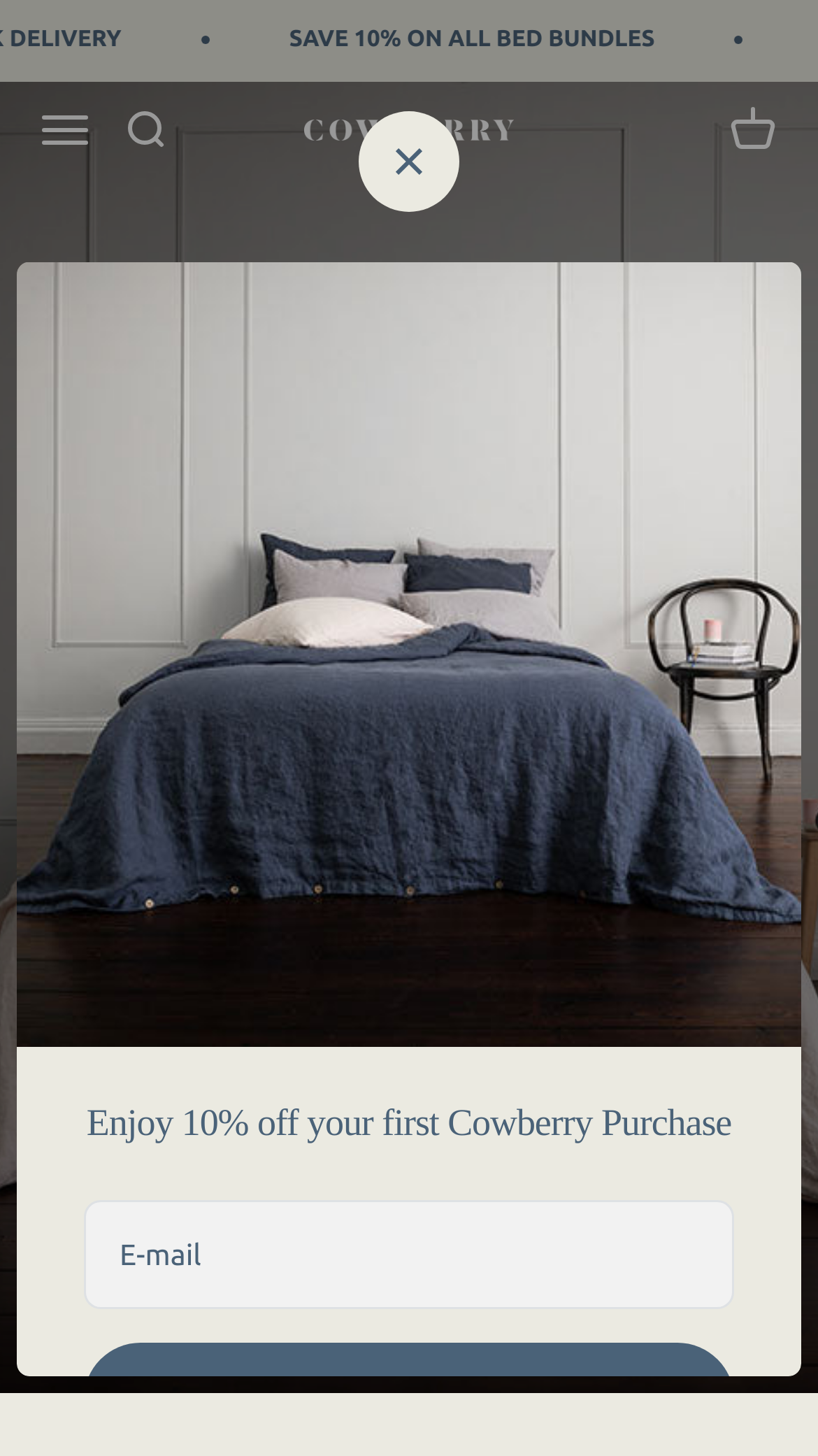Identify the bounding box of the HTML element described here: "Open navigation menu". Provide the coordinates as four float numbers between 0 and 1: [left, top, right, bottom].

[0.051, 0.073, 0.108, 0.105]